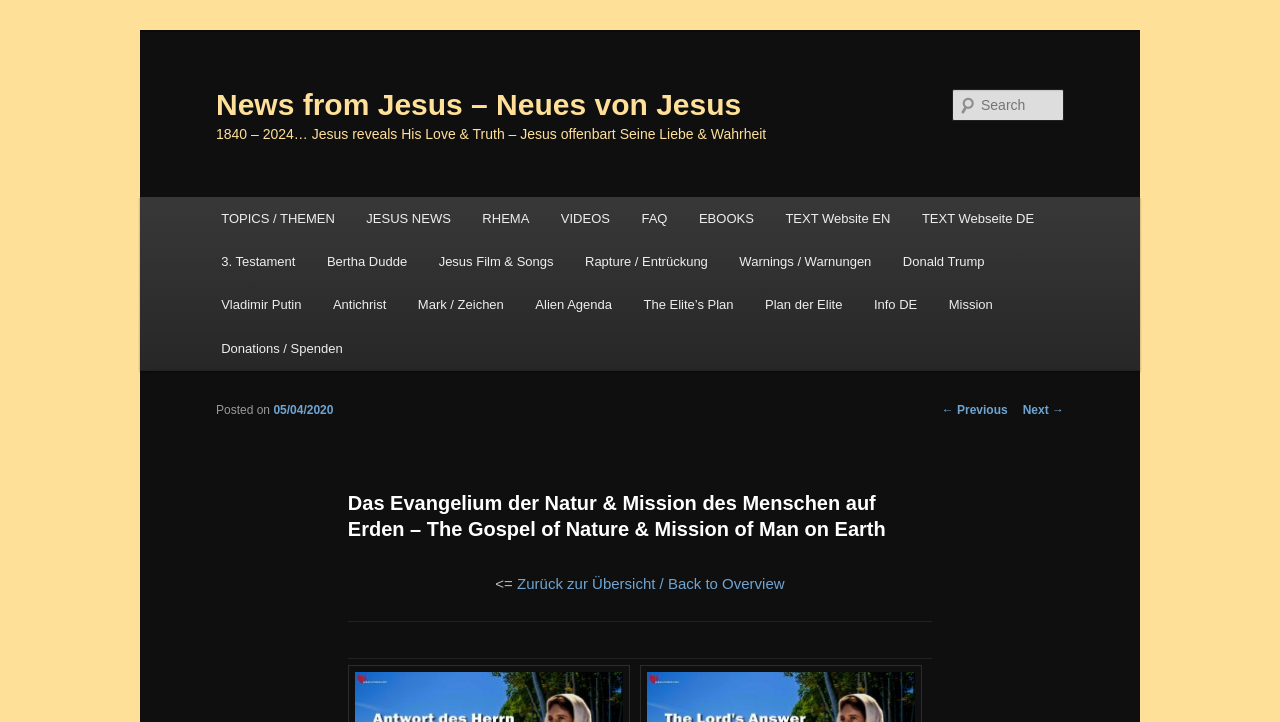Please provide the bounding box coordinates for the element that needs to be clicked to perform the instruction: "Read the previous post". The coordinates must consist of four float numbers between 0 and 1, formatted as [left, top, right, bottom].

[0.736, 0.558, 0.787, 0.578]